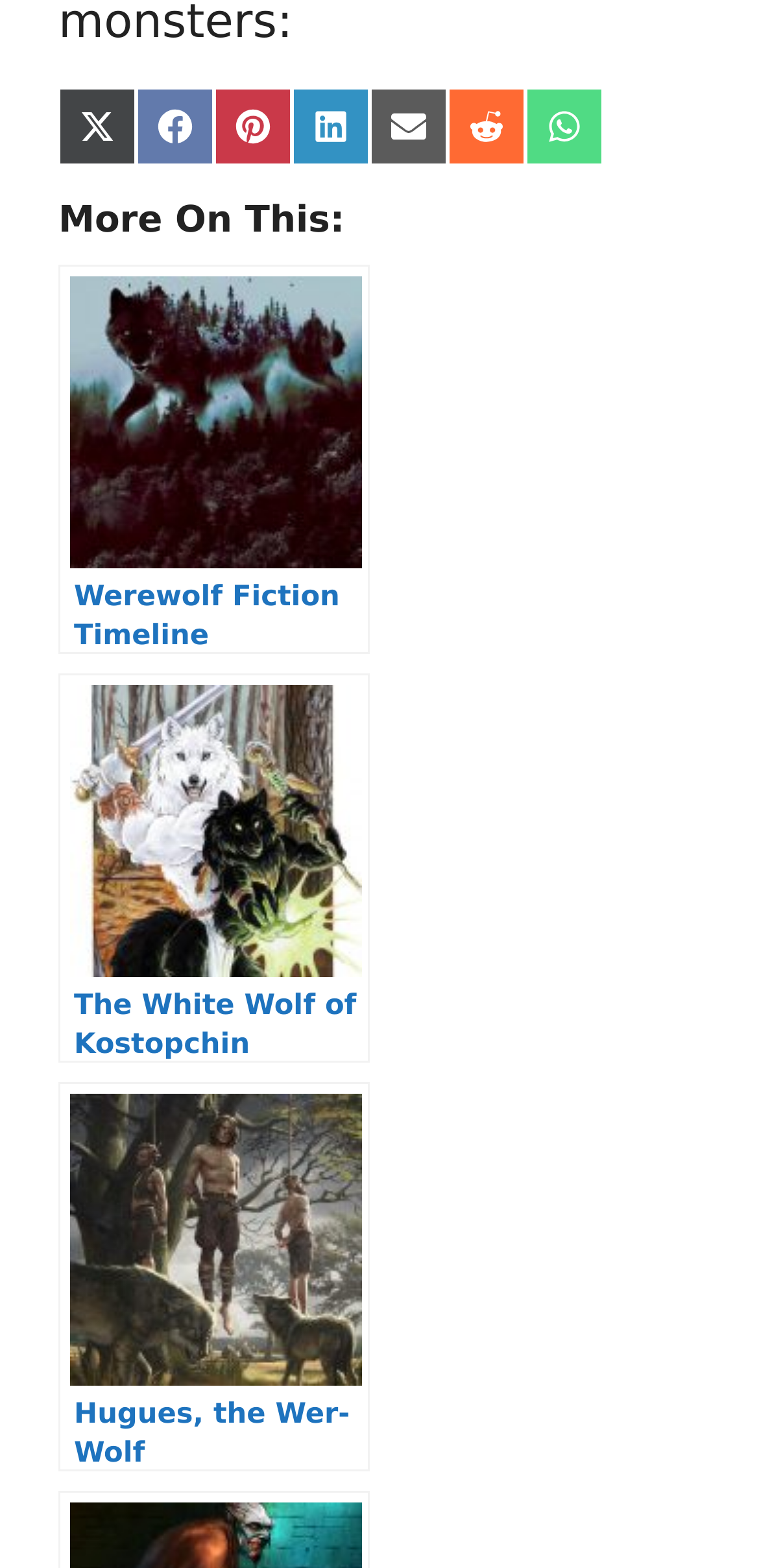Find the bounding box coordinates of the element's region that should be clicked in order to follow the given instruction: "Explore The White Wolf of Kostopchin". The coordinates should consist of four float numbers between 0 and 1, i.e., [left, top, right, bottom].

[0.077, 0.429, 0.487, 0.678]